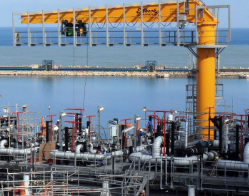What is the likely industry associated with the industrial port?
Observe the image and answer the question with a one-word or short phrase response.

oil or gas